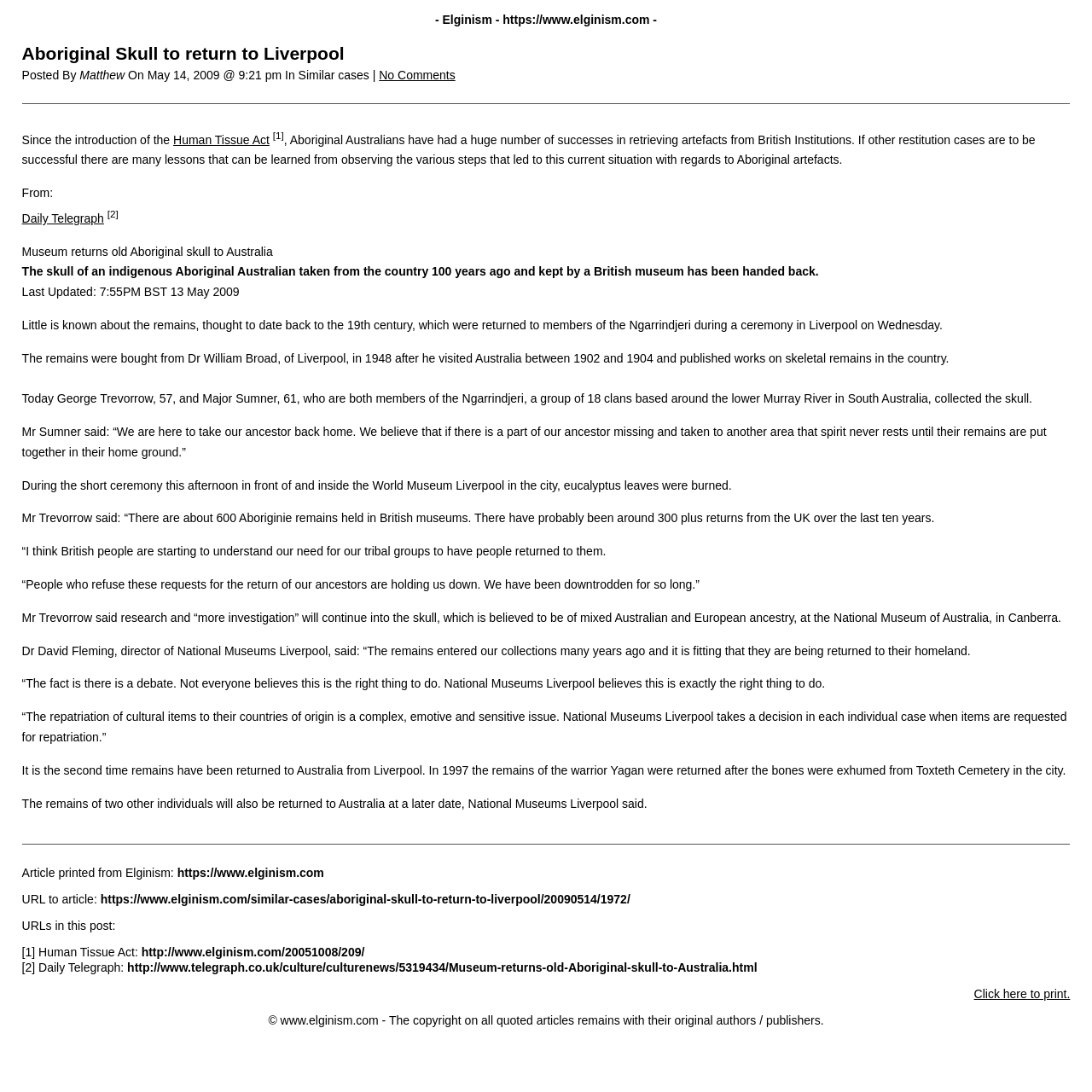Identify the bounding box of the HTML element described here: "No Comments". Provide the coordinates as four float numbers between 0 and 1: [left, top, right, bottom].

[0.347, 0.062, 0.417, 0.075]